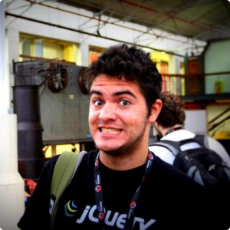Provide an in-depth description of all elements within the image.

The image captures a young man with a cheerful expression, showcasing an energetic smile. He is wearing a black t-shirt emblazoned with the logo for jQuery, indicating a likely connection to web development or programming. His casual attire suggests a relaxed, informal setting, possibly related to a tech event or conference. In the background, hints of a spacious interior can be seen, characteristic of a large venue. The surrounding environment appears bustling, further emphasizing the lively atmosphere of the moment.